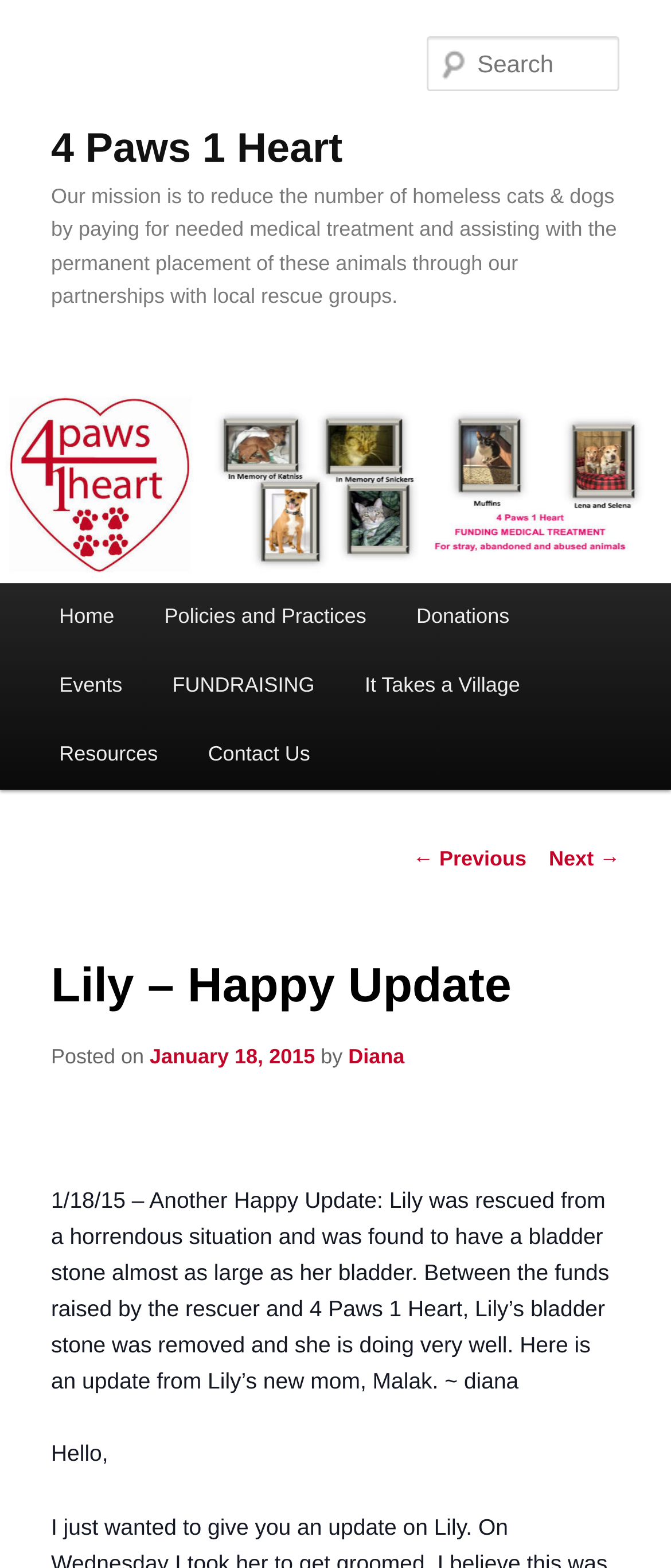Use the information in the screenshot to answer the question comprehensively: Who wrote the latest article?

The author of the latest article can be found in the link element with the text 'by Diana' which is located below the heading element with the text 'Lily – Happy Update'.